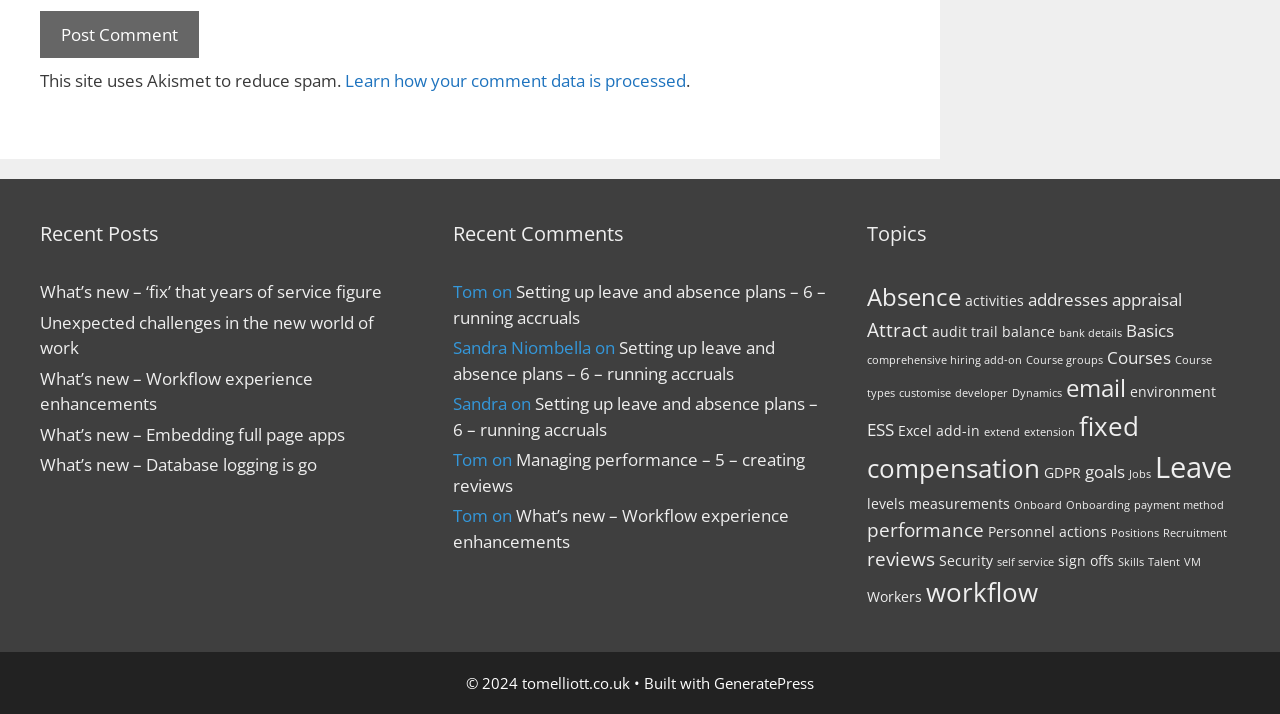Can you show the bounding box coordinates of the region to click on to complete the task described in the instruction: "Explore topics"?

[0.677, 0.307, 0.969, 0.349]